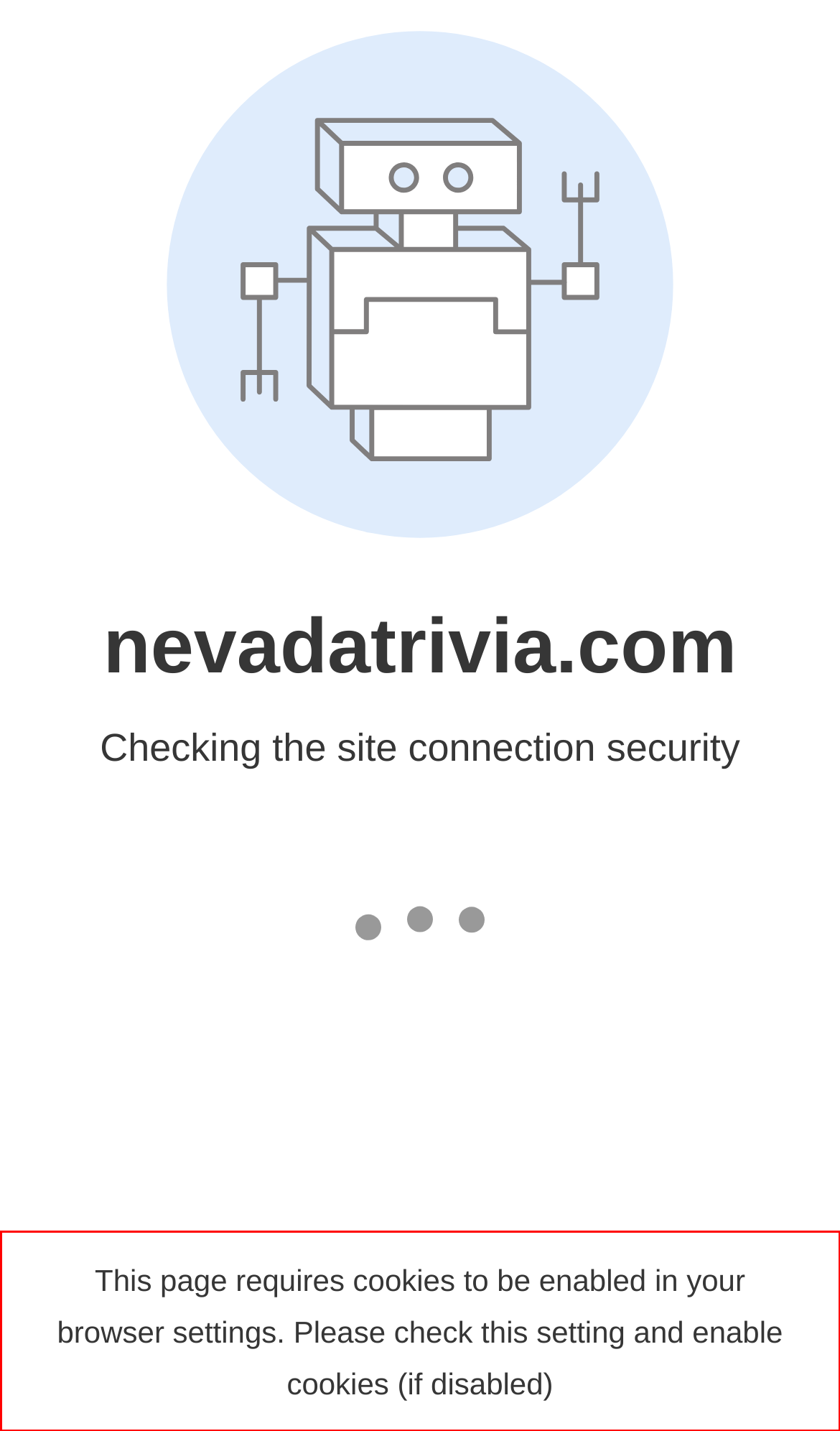Please use OCR to extract the text content from the red bounding box in the provided webpage screenshot.

This page requires cookies to be enabled in your browser settings. Please check this setting and enable cookies (if disabled)